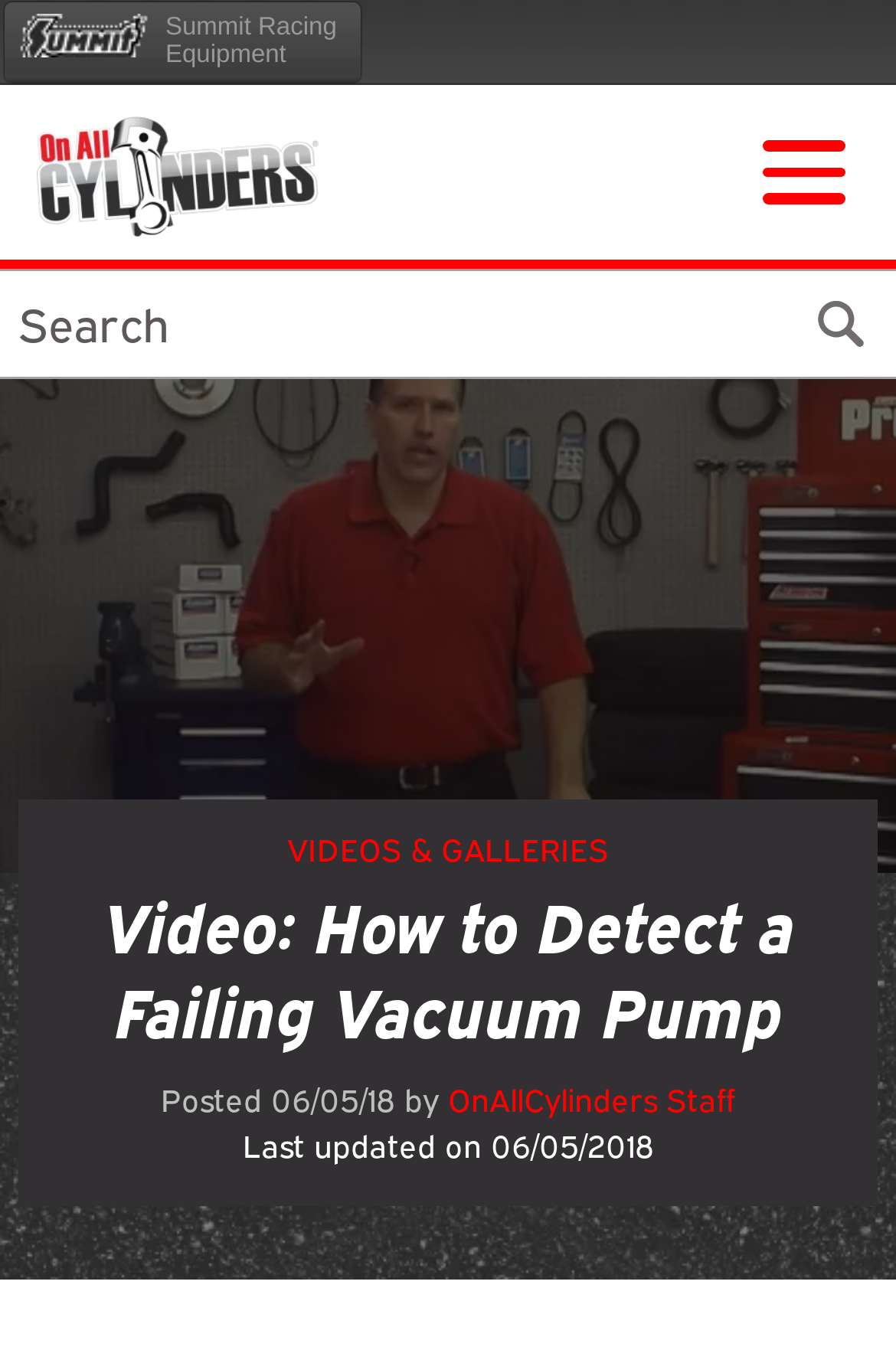Can you give a comprehensive explanation to the question given the content of the image?
What is the logo of the website?

The logo of the website can be identified by the image 'OnAllCylinders Blog logo' which is located at the top of the webpage, next to the 'Menu' button.